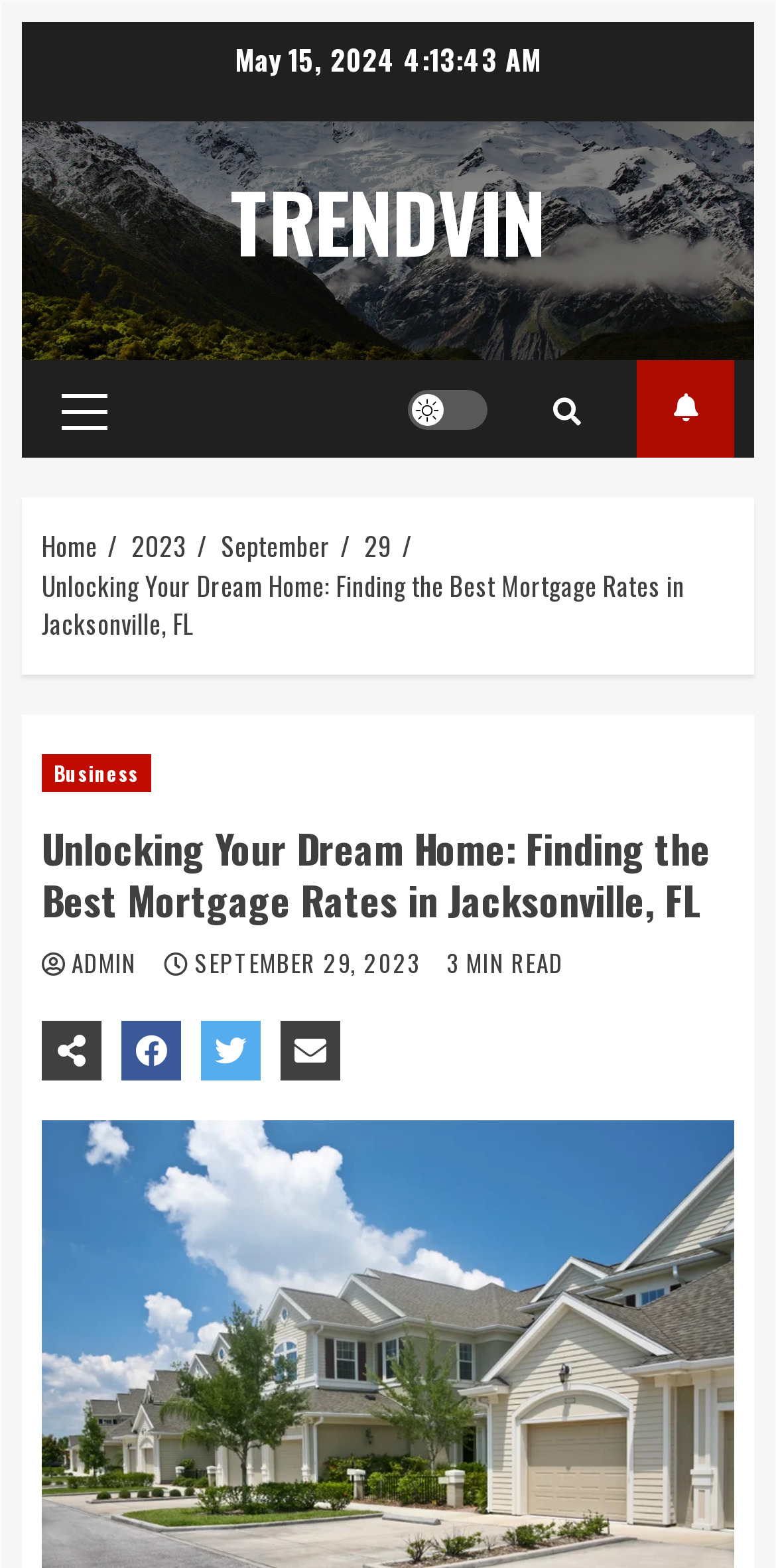Can you find the bounding box coordinates of the area I should click to execute the following instruction: "Click on the Business link"?

[0.054, 0.48, 0.194, 0.504]